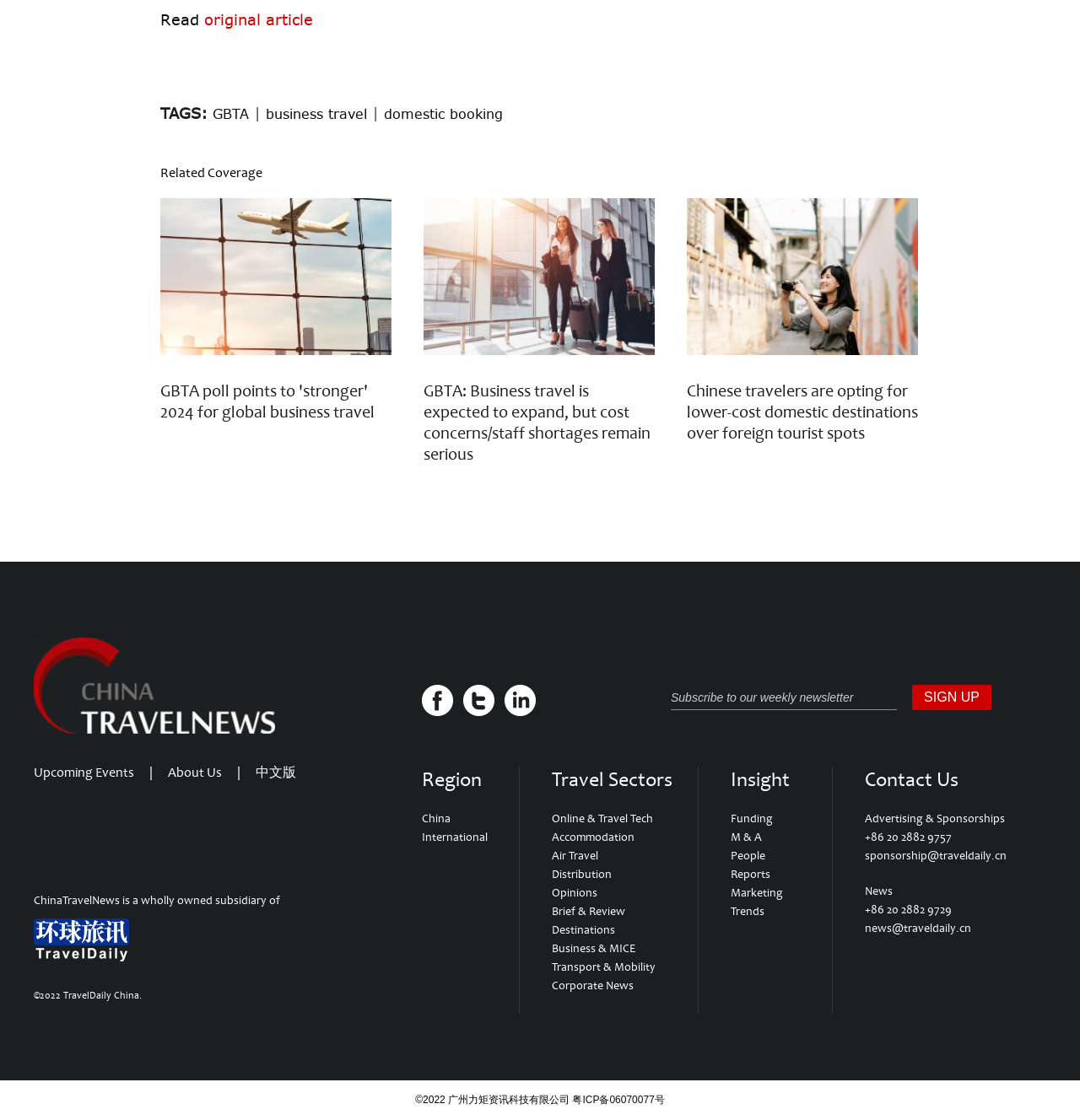What is the topic of the article?
Using the information from the image, provide a comprehensive answer to the question.

Based on the links and text on the webpage, it appears to be discussing business travel, with specific articles and news related to the industry.